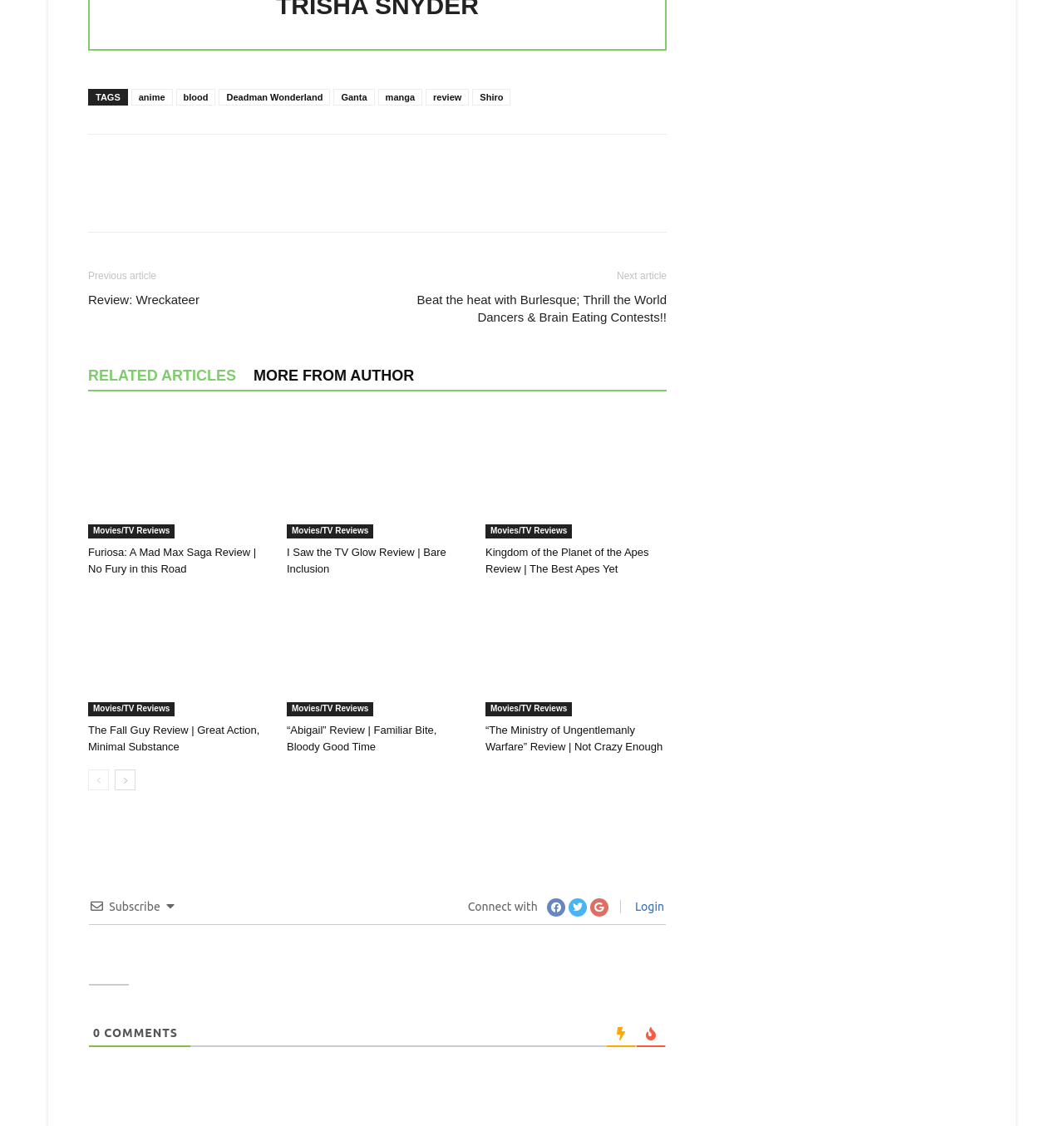How many social media links are there in the footer section?
Using the image, provide a detailed and thorough answer to the question.

By examining the footer section, we can count the number of social media links, which are represented by icons, and there are 7 of them.